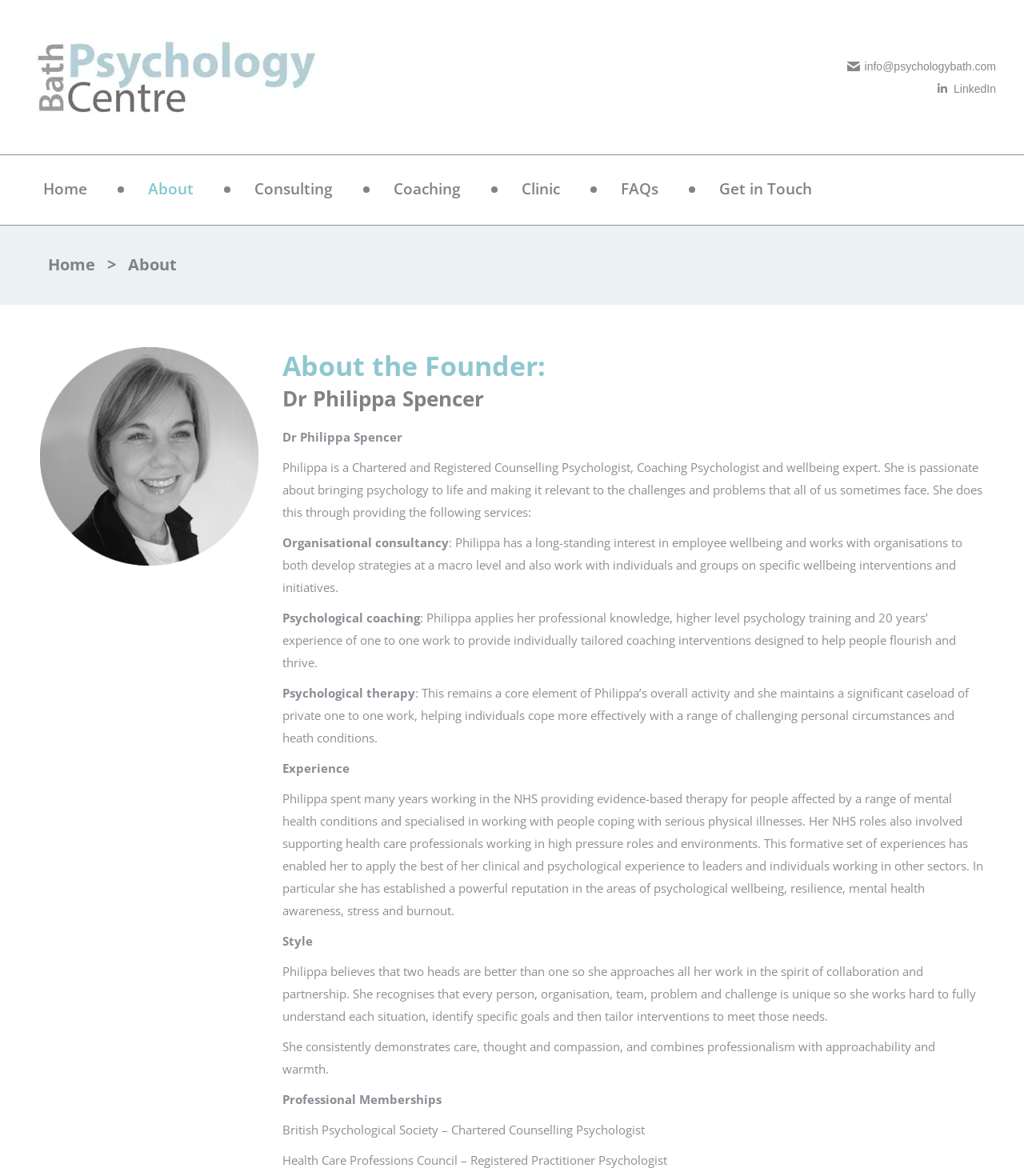What services does Philippa provide?
Answer the question in a detailed and comprehensive manner.

I found the answer by reading the text 'She does this through providing the following services:' and the subsequent text, which lists the services provided by Philippa, including organisational consultancy, psychological coaching, and psychological therapy.